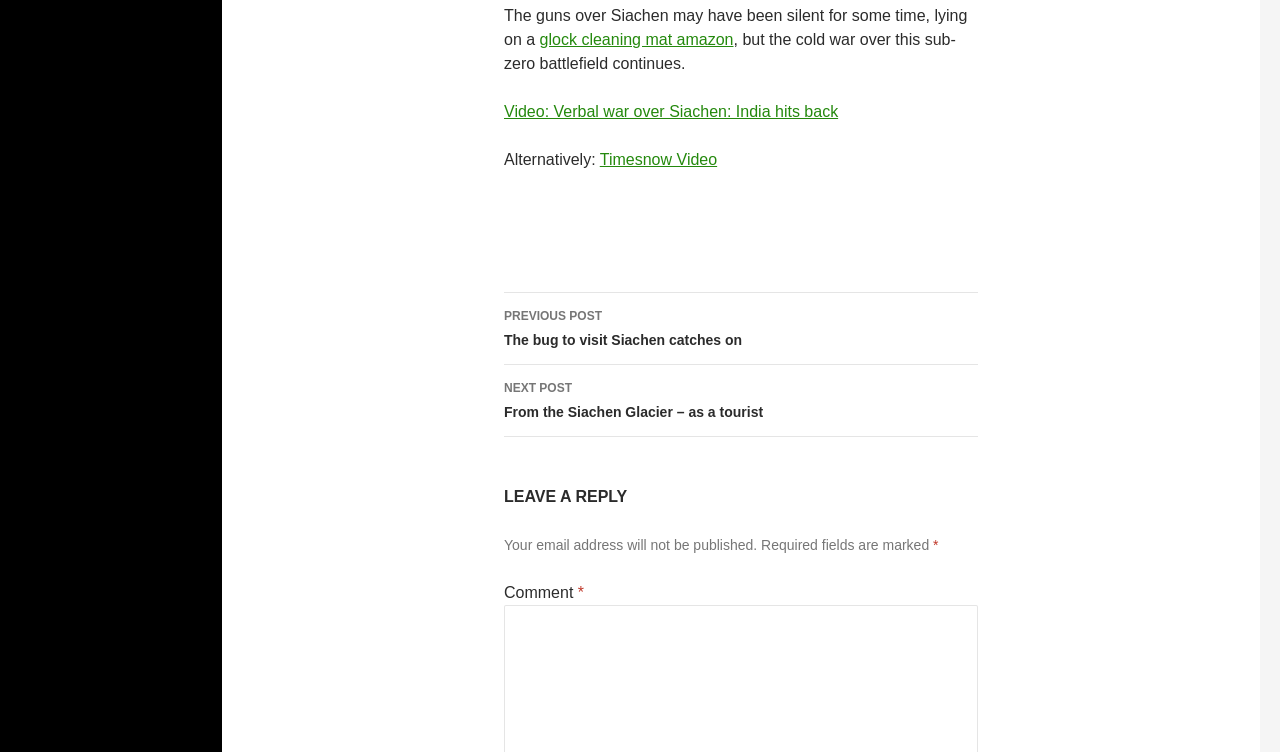What is the alternative source of video mentioned?
From the image, respond with a single word or phrase.

Timesnow Video